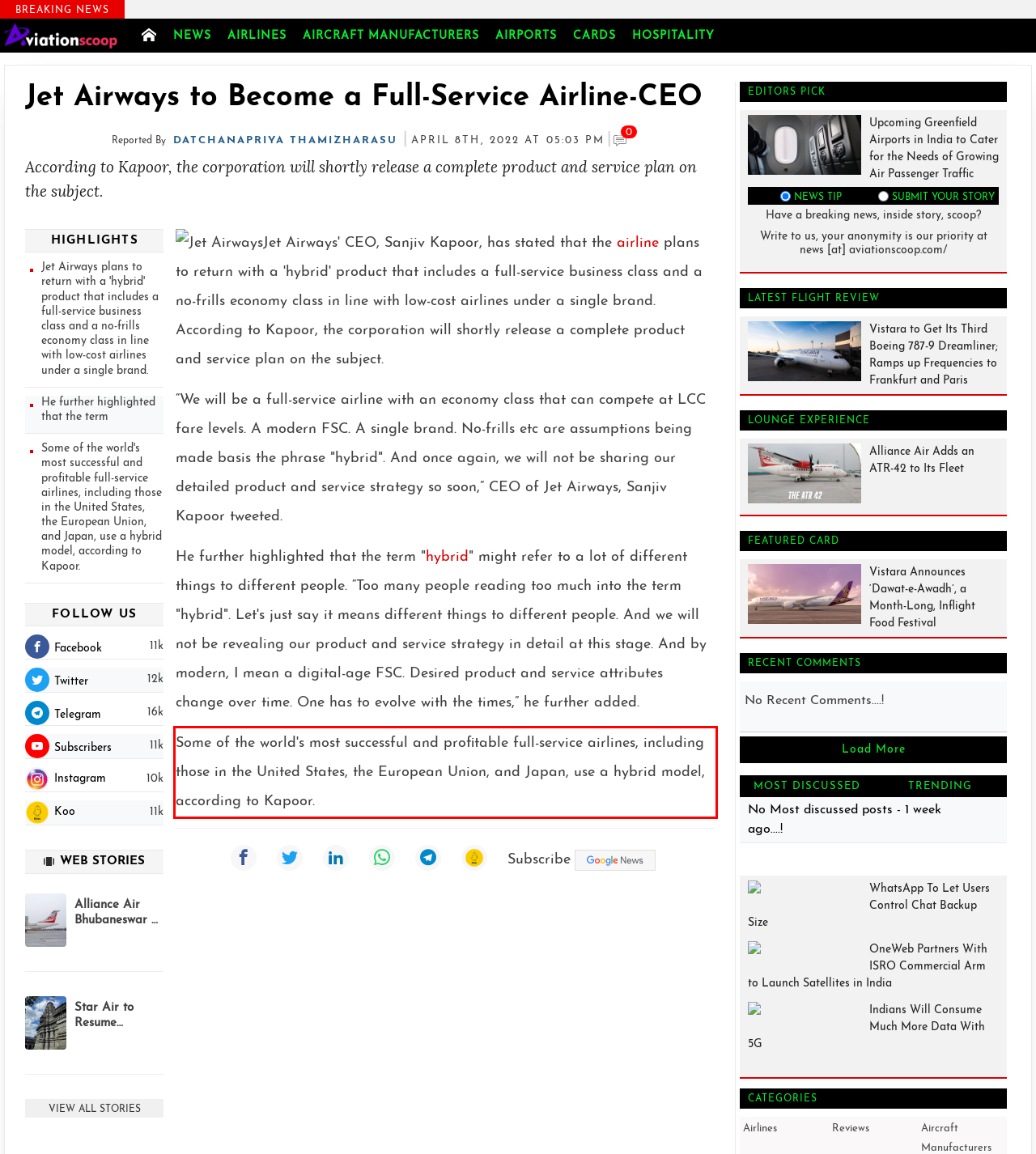There is a UI element on the webpage screenshot marked by a red bounding box. Extract and generate the text content from within this red box.

Some of the world's most successful and profitable full-service airlines, including those in the United States, the European Union, and Japan, use a hybrid model, according to Kapoor.